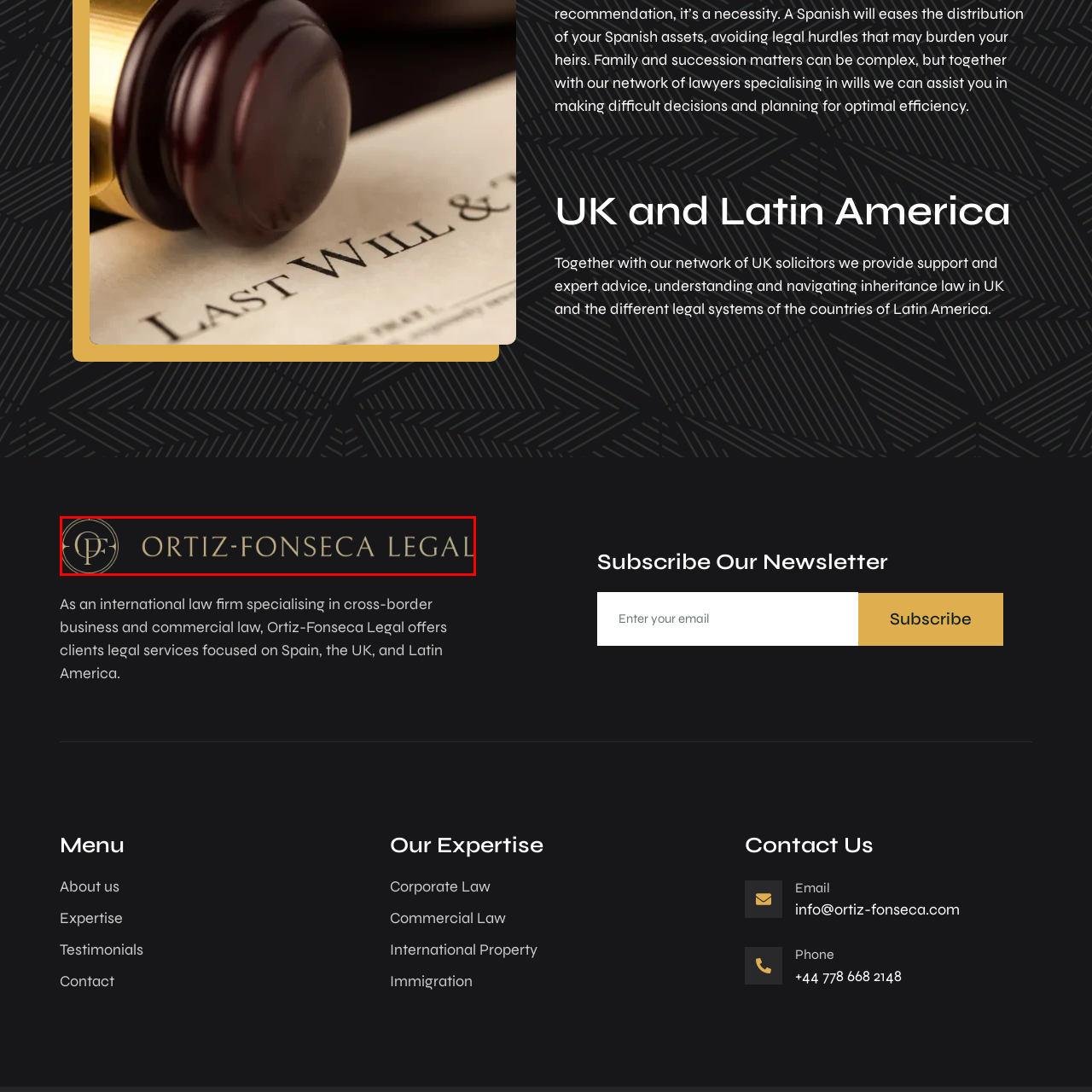Offer an in-depth description of the image encased within the red bounding lines.

The image features the logo of Ortiz-Fonseca Legal, an international law firm specializing in cross-border business and commercial law. The logo prominently displays the firm's name, "ORTIZ-FONSECA LEGAL," in an elegant, minimalist font. The overall design is simple yet sophisticated, set against a contrasting background that enhances its visibility. This visual representation reflects the firm’s focus on providing expert legal services tailored to the legal systems of the UK, Spain, and Latin America, contributing to their reputation as a reliable resource in inheritance law and other legal matters in these regions.